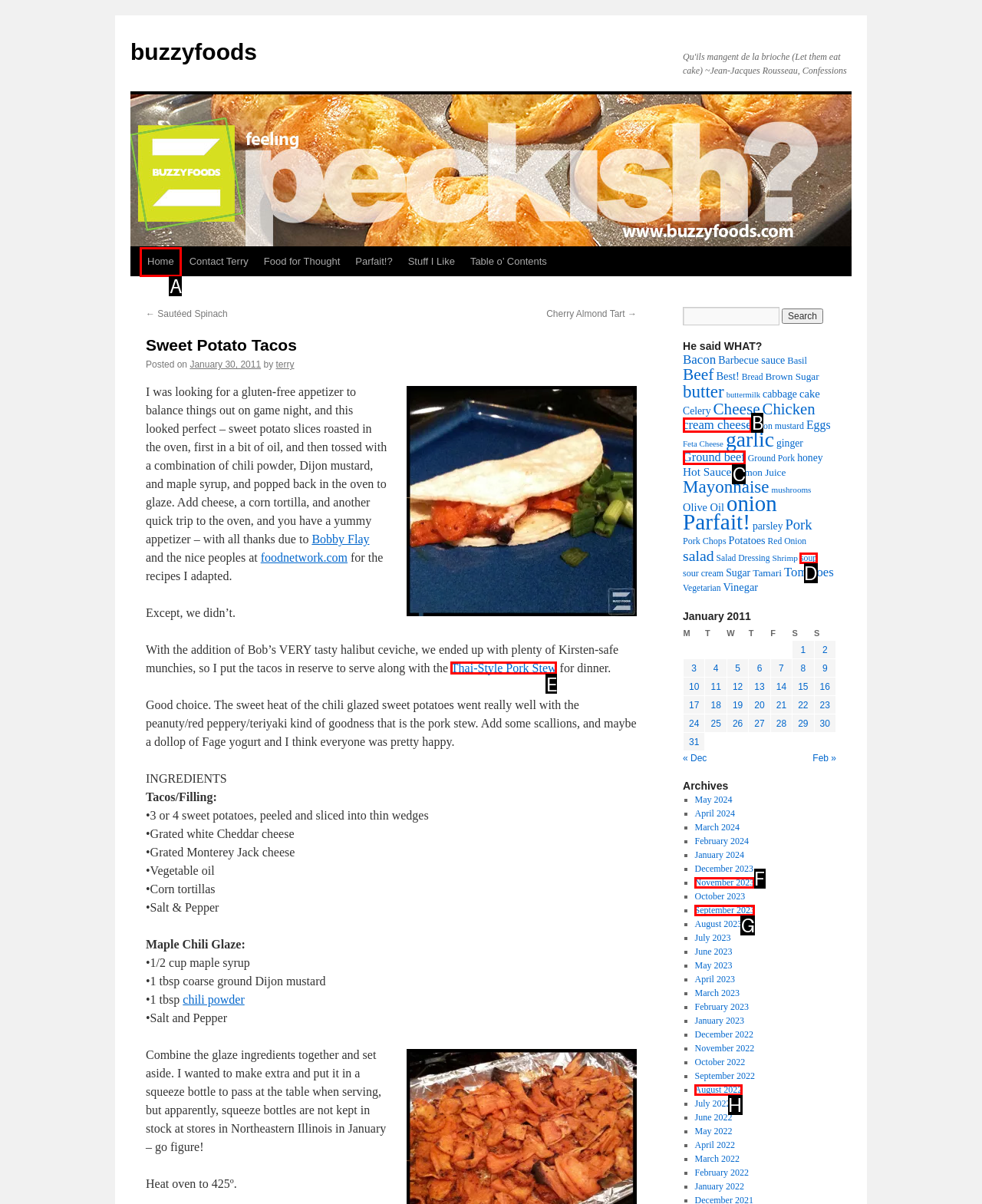Identify the HTML element that should be clicked to accomplish the task: Click the 'Thai-Style Pork Stew' link
Provide the option's letter from the given choices.

E